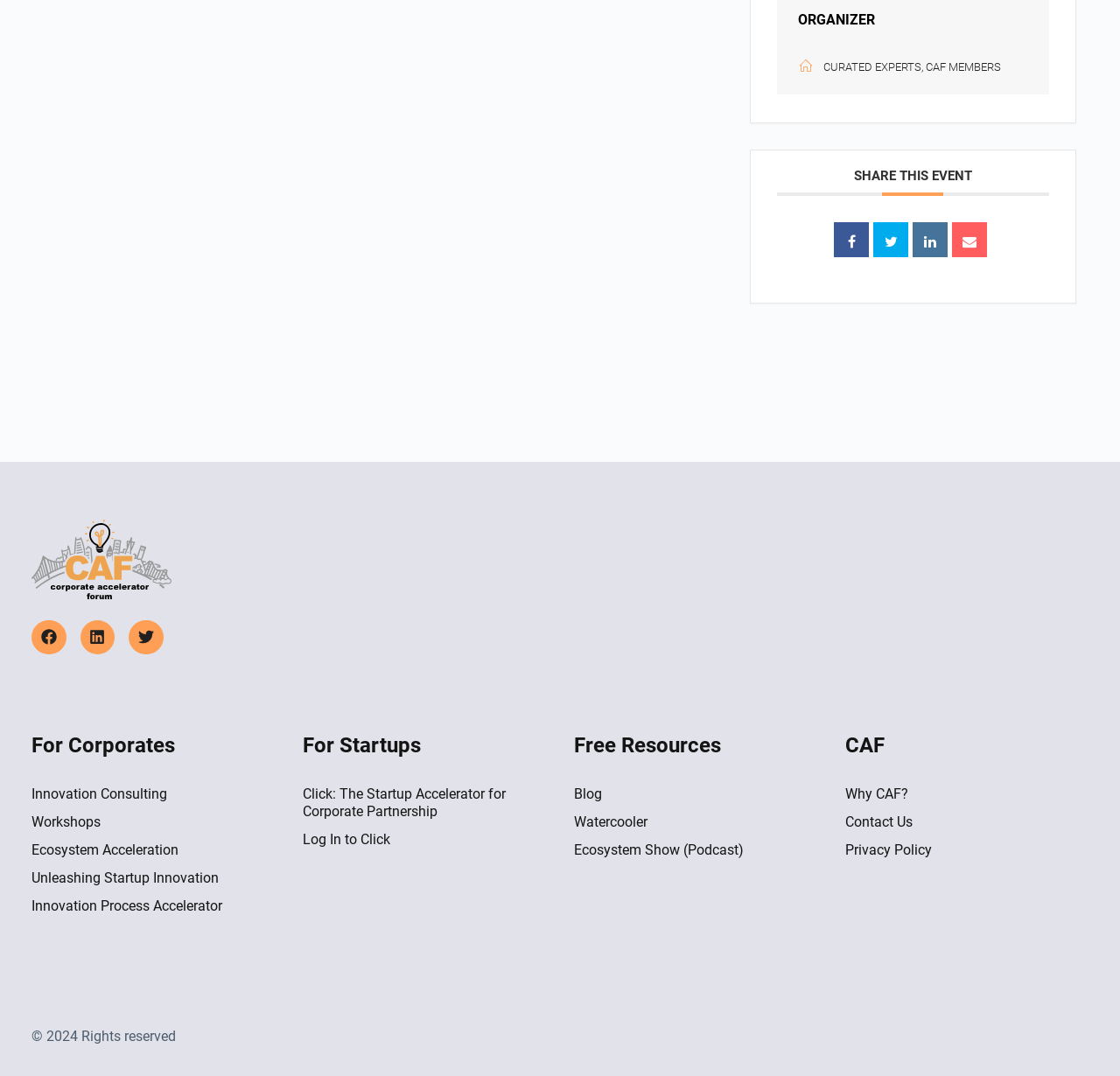Predict the bounding box of the UI element that fits this description: "Contact Us".

[0.755, 0.751, 0.815, 0.777]